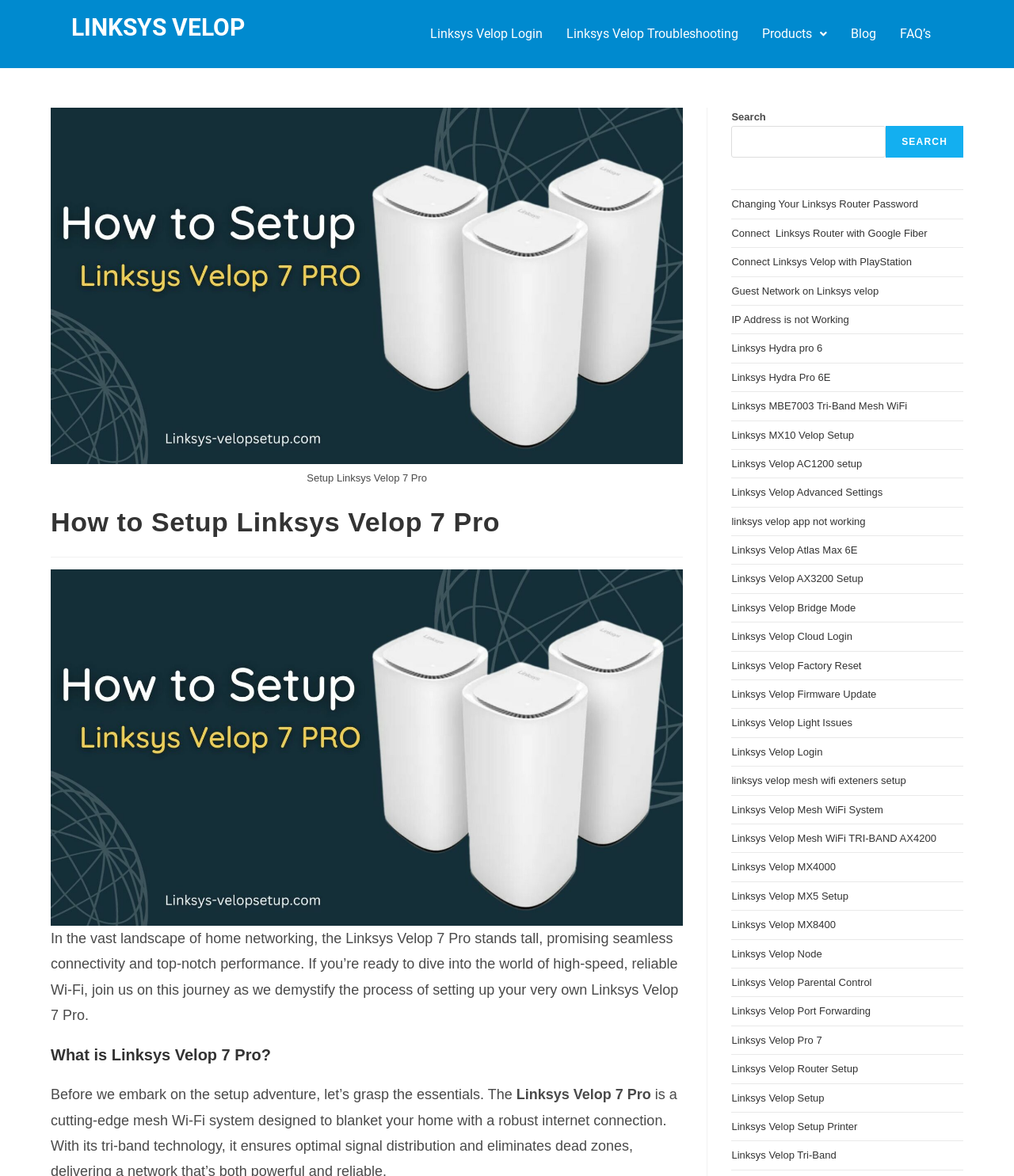How many links are present on the webpage?
Using the visual information, reply with a single word or short phrase.

31